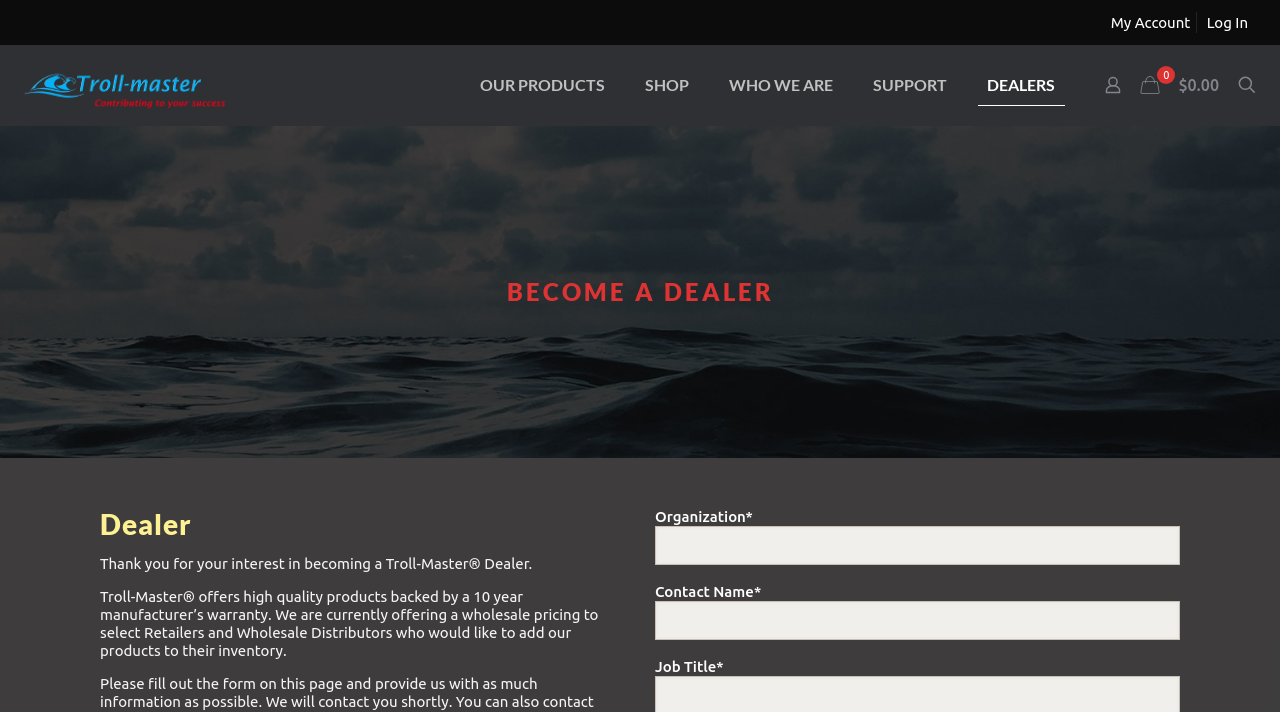Summarize the contents and layout of the webpage in detail.

This webpage is about becoming a dealer for Troll-master, a company that offers high-quality products with a 10-year manufacturer's warranty. At the top right corner, there are links to "My Account" and "Log In", as well as an icon for the user and a cart with a total of $0.00. Next to the cart is a search icon.

Below these icons, there is a navigation menu with links to "Become A Dealer", "OUR PRODUCTS", "SHOP", "WHO WE ARE", "SUPPORT", and "DEALERS". The "Become A Dealer" link has an associated image.

The main content of the page is divided into sections. The first section has a heading "BECOME A DEALER" and a paragraph of text thanking the user for their interest in becoming a Troll-Master dealer. The text also describes the benefits of partnering with Troll-Master, including wholesale pricing and a 10-year warranty.

Below this section, there is a form with fields to input organization, contact name, and job title, all of which are required. The form is likely used to collect information from potential dealers.

On the left side of the page, there is a heading "Dealer" and a section with a static text describing the benefits of becoming a Troll-Master dealer.